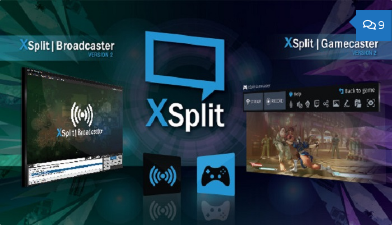Refer to the image and provide an in-depth answer to the question:
What is the focus of the XSplit Gamecaster interface?

The XSplit Gamecaster interface is visible on the right side of the image, indicating its focus on game streaming with user-friendly tools for gamers, as mentioned in the caption.